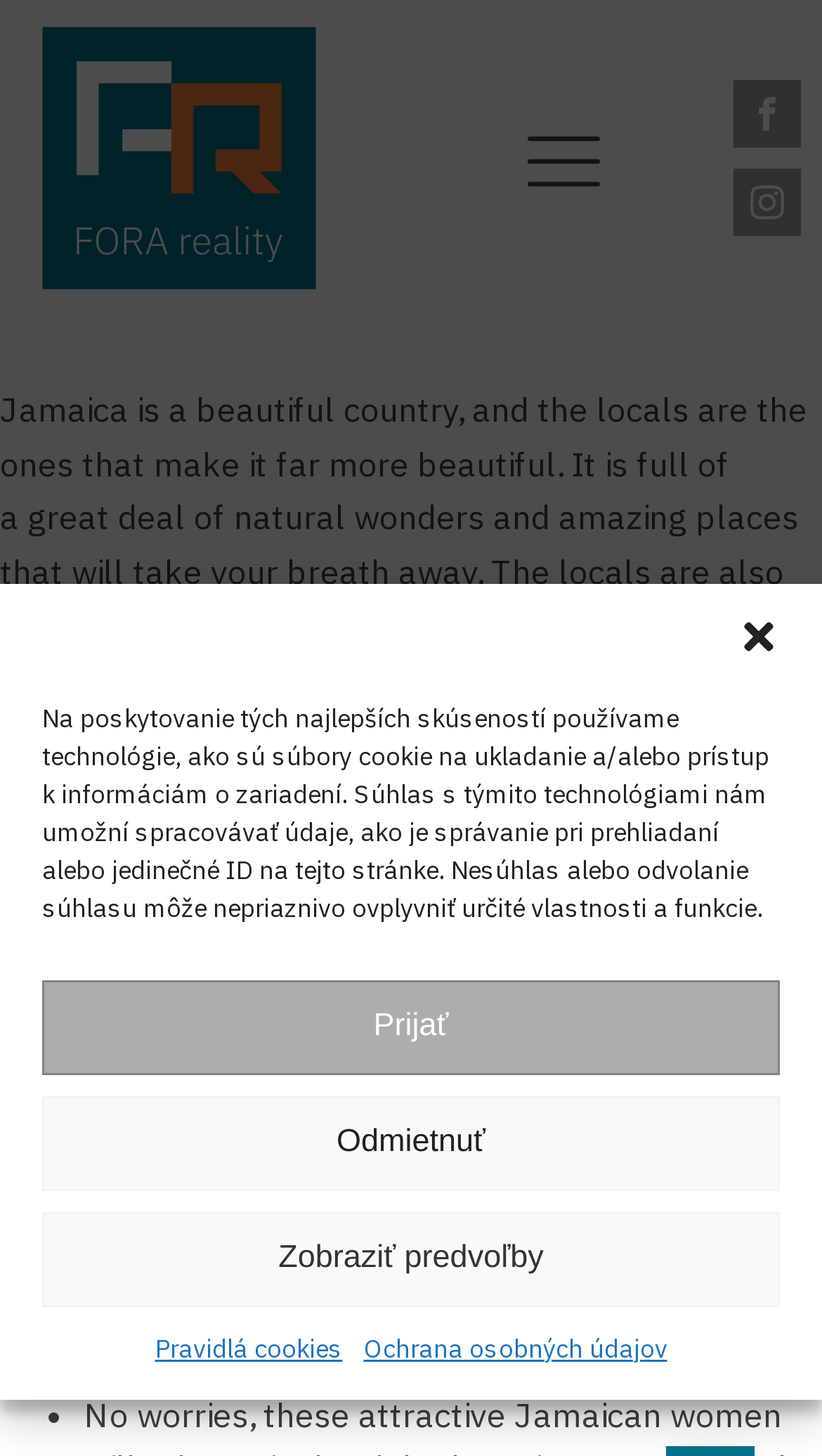Kindly determine the bounding box coordinates for the area that needs to be clicked to execute this instruction: "Visit our Facebook page".

[0.892, 0.055, 0.974, 0.101]